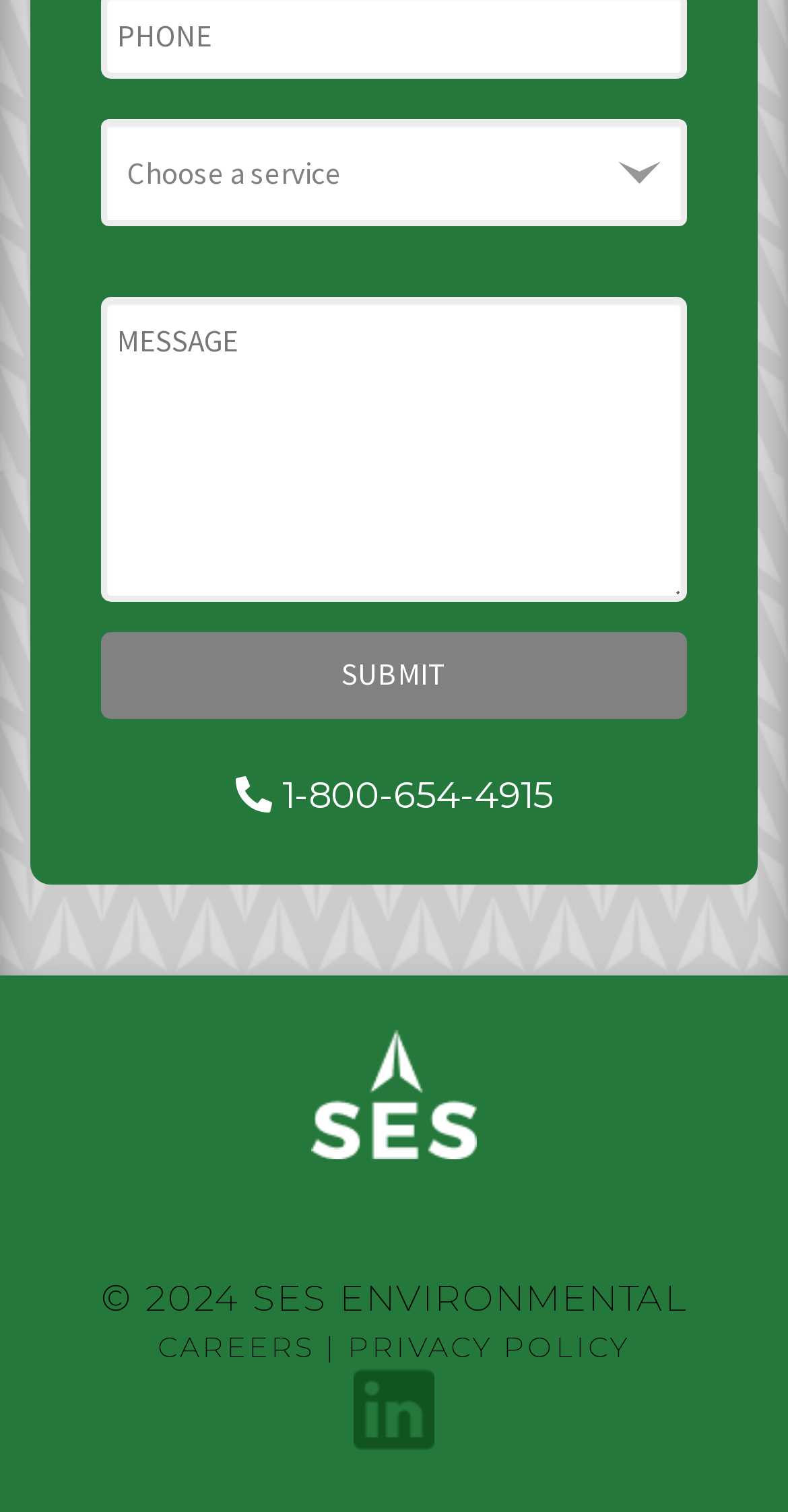Please specify the bounding box coordinates of the area that should be clicked to accomplish the following instruction: "call the phone number". The coordinates should consist of four float numbers between 0 and 1, i.e., [left, top, right, bottom].

[0.09, 0.495, 0.91, 0.558]